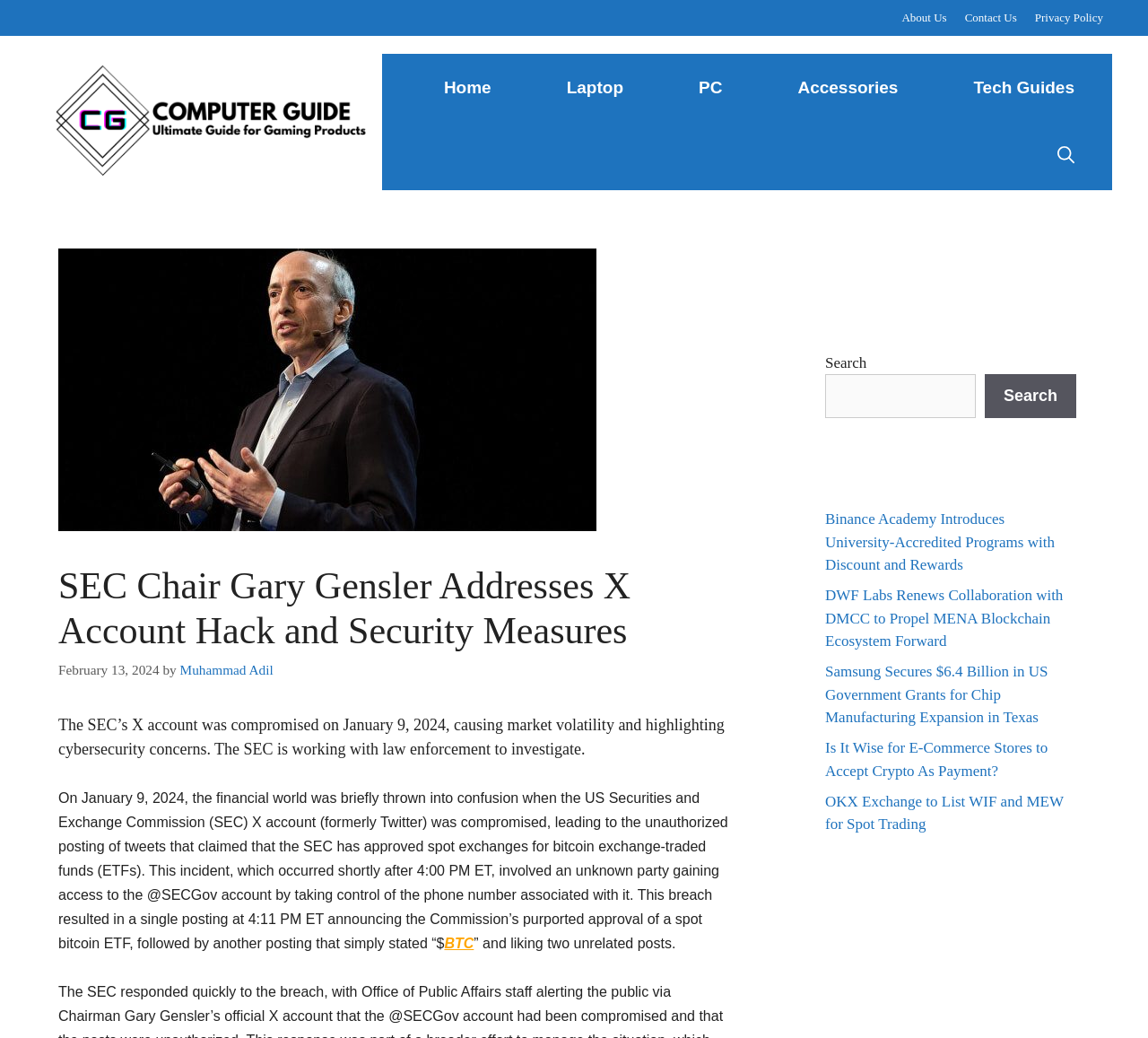Locate the bounding box coordinates of the element to click to perform the following action: 'Search using the search icon link'. The coordinates should be given as four float values between 0 and 1, in the form of [left, top, right, bottom].

None